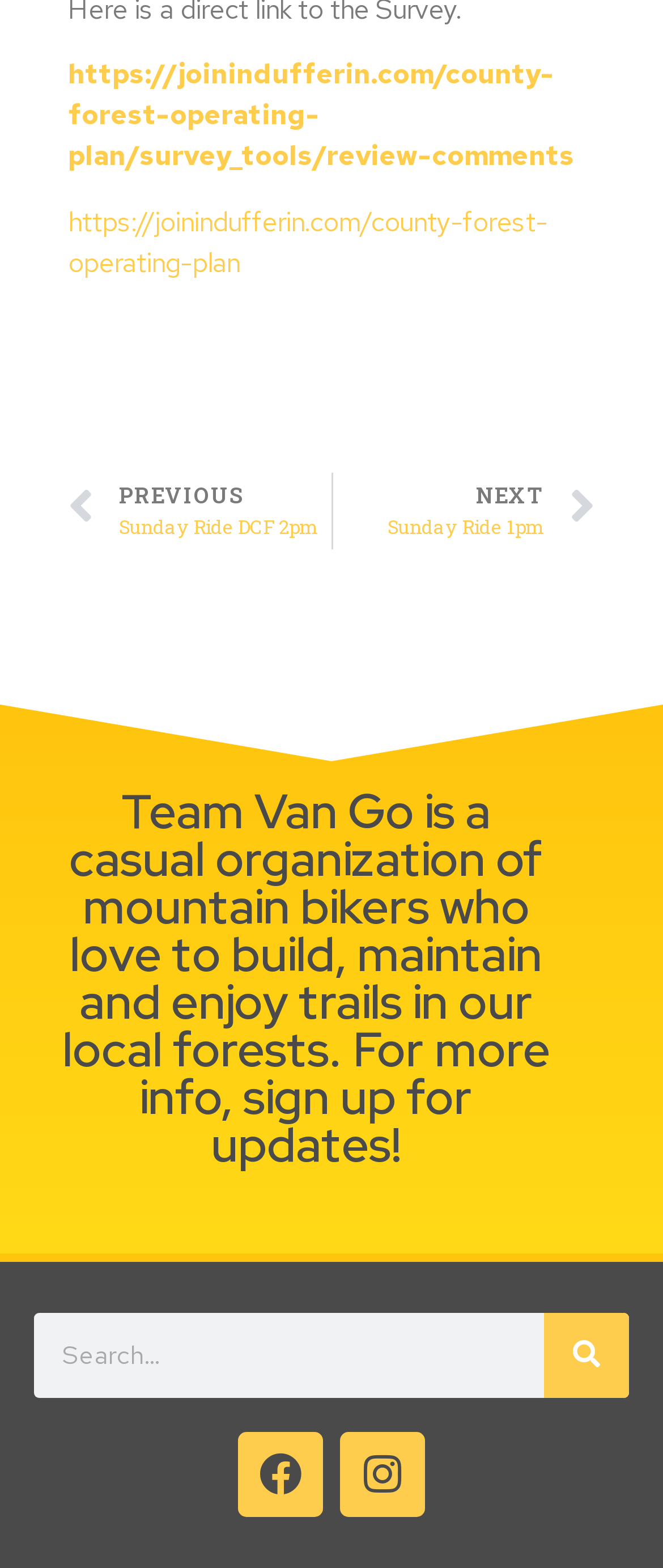Use the information in the screenshot to answer the question comprehensively: What is the function of the search box?

The search box is located at the bottom of the webpage, and it has a button labeled 'Search', indicating that it is used to search for content within the website.